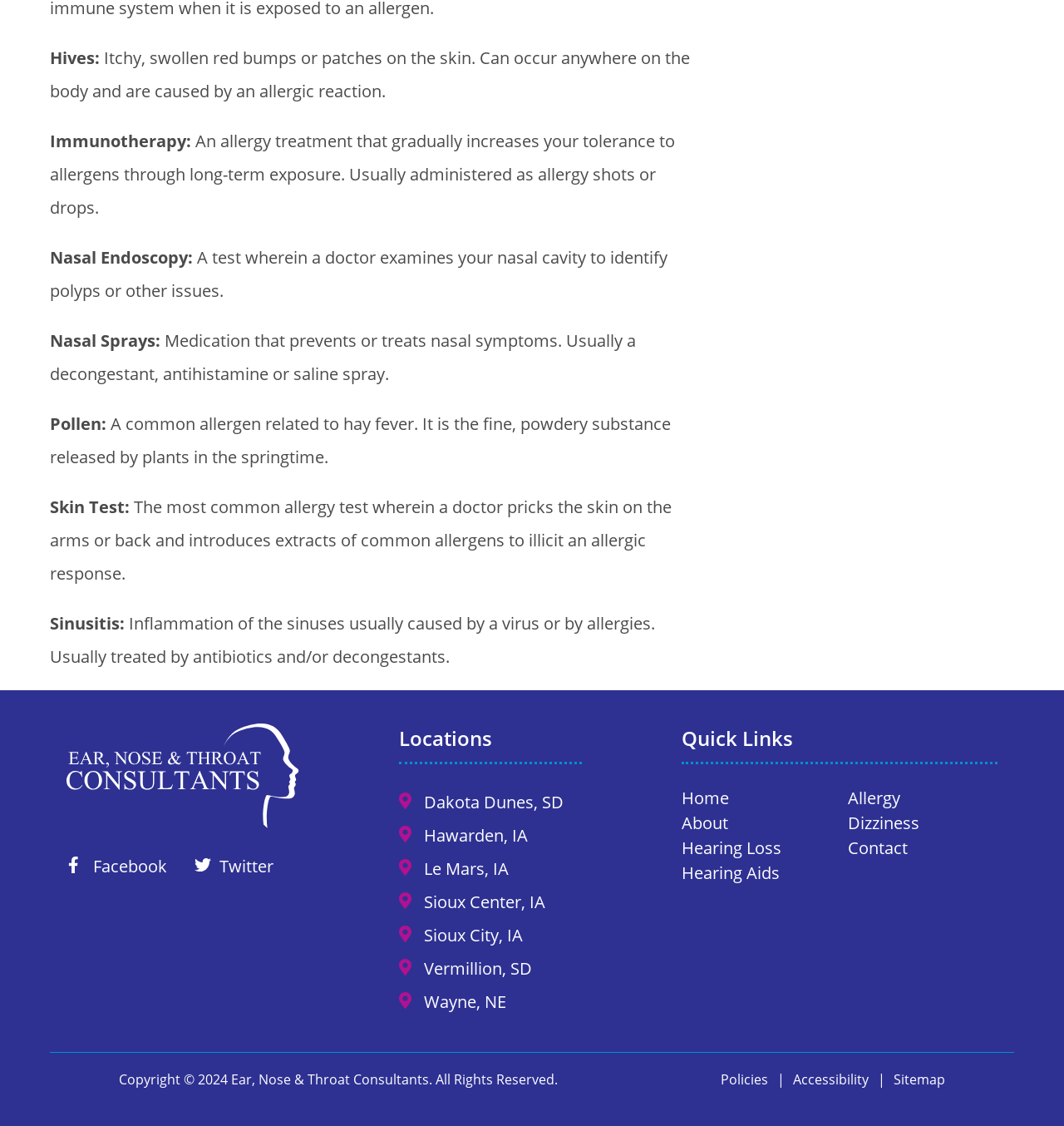Locate the bounding box coordinates of the clickable region to complete the following instruction: "Learn about Hearing Loss."

[0.641, 0.743, 0.734, 0.763]